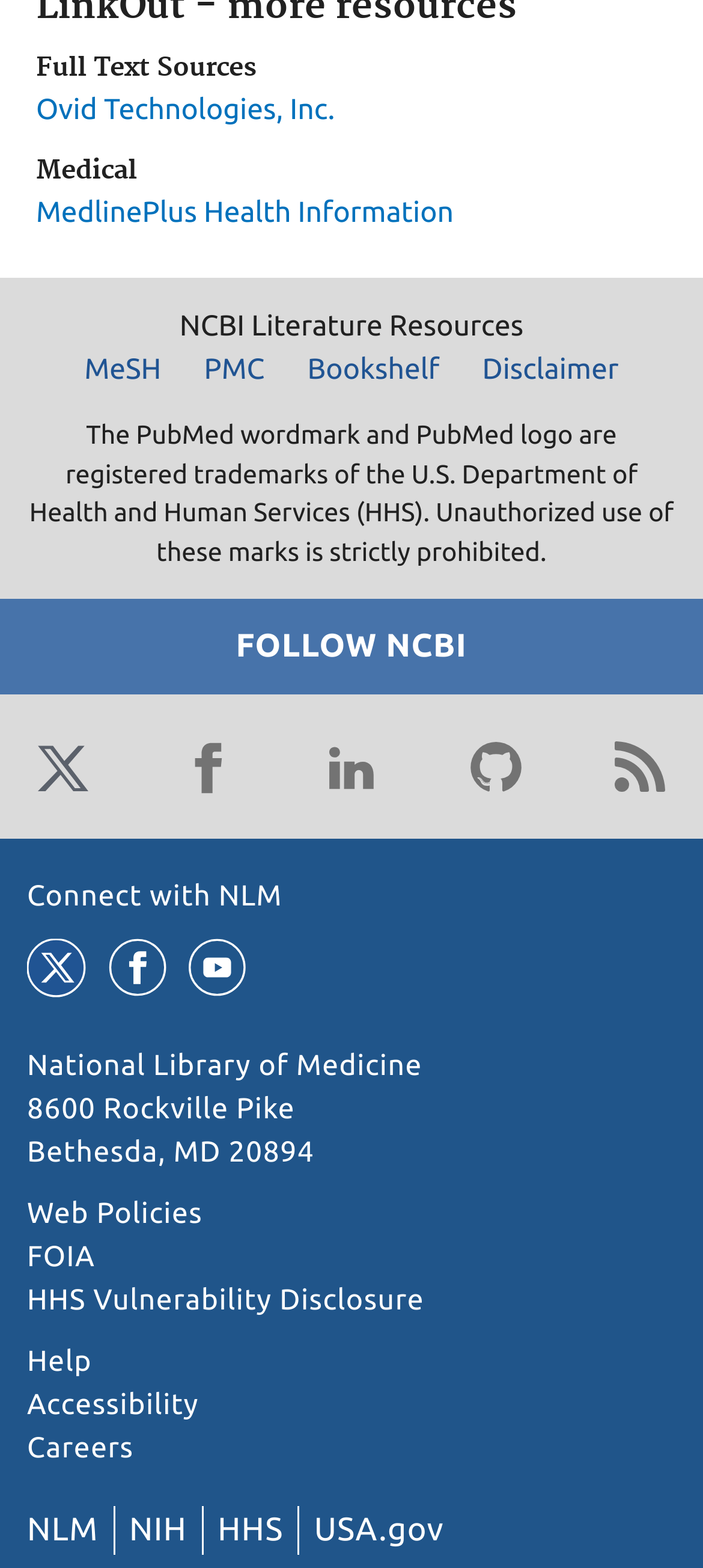What is the address mentioned on the webpage?
Look at the image and answer the question with a single word or phrase.

8600 Rockville Pike Bethesda, MD 20894